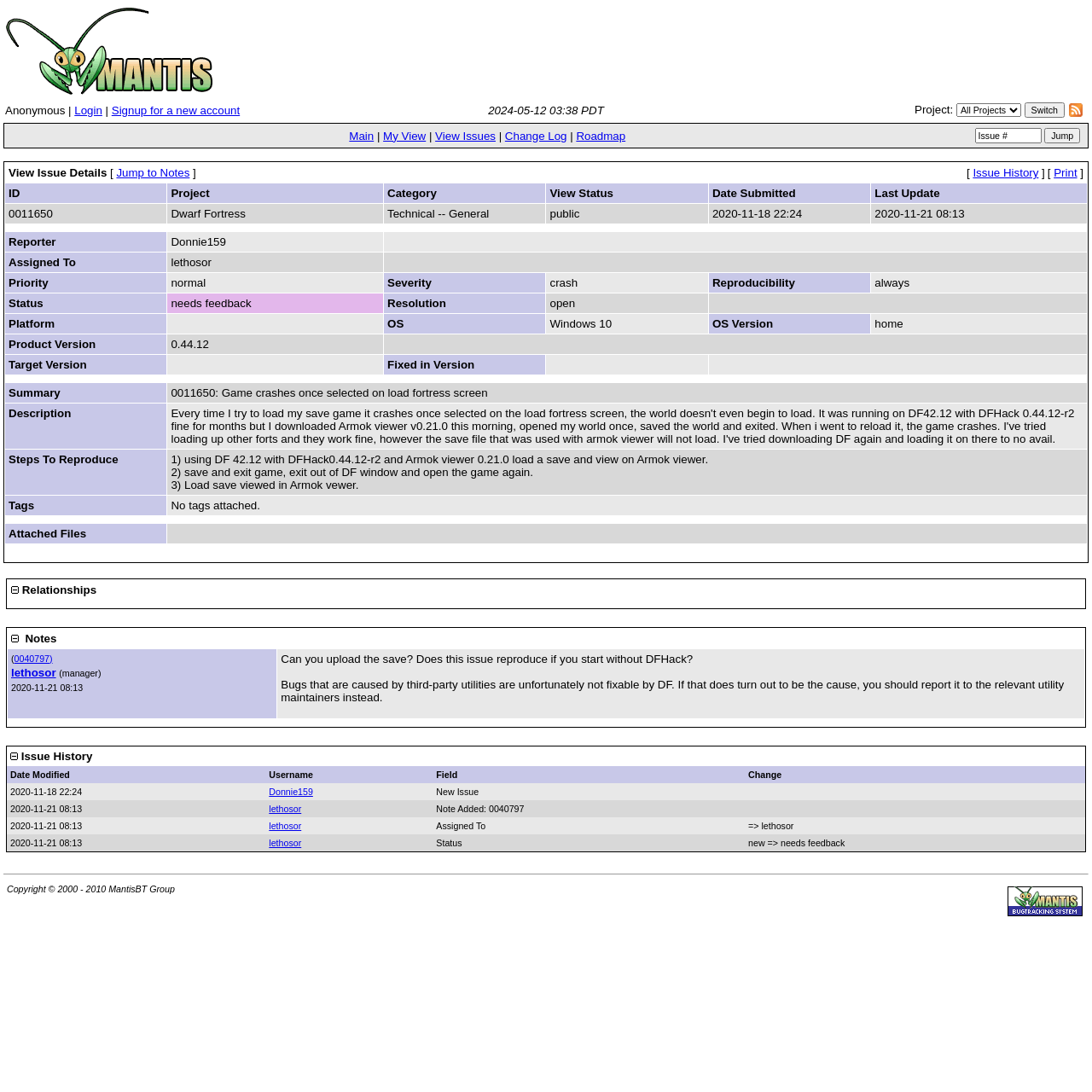Please identify the bounding box coordinates of the region to click in order to complete the task: "Jump to a specific issue". The coordinates must be four float numbers between 0 and 1, specified as [left, top, right, bottom].

[0.956, 0.117, 0.989, 0.131]